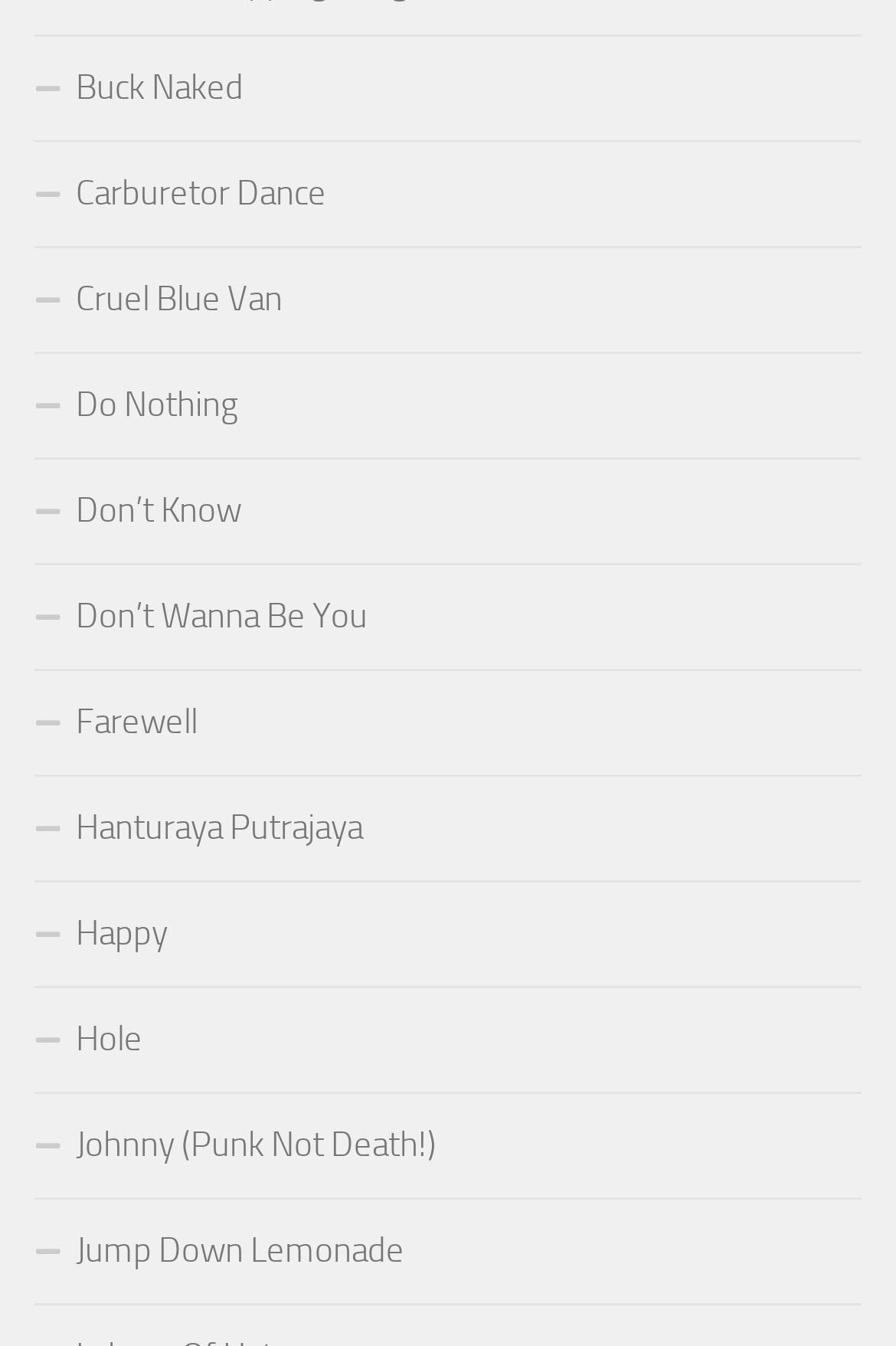What symbol is used before each song title?
Please provide a comprehensive answer based on the details in the screenshot.

Each link on the webpage has the symbol '' before the song title, indicating that it is a consistent prefix used for all song titles.